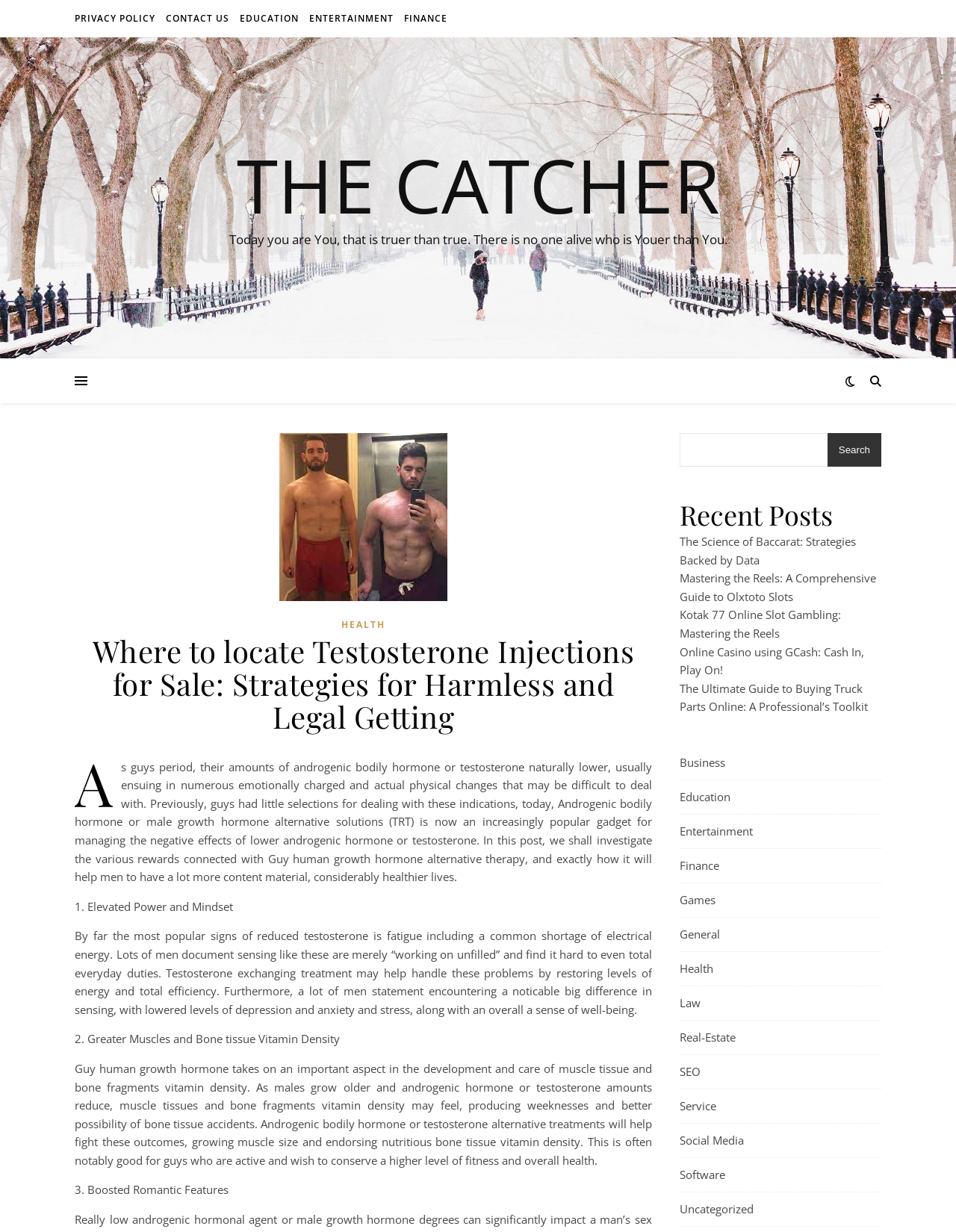What categories are listed on the webpage?
Look at the image and respond with a single word or a short phrase.

Multiple categories